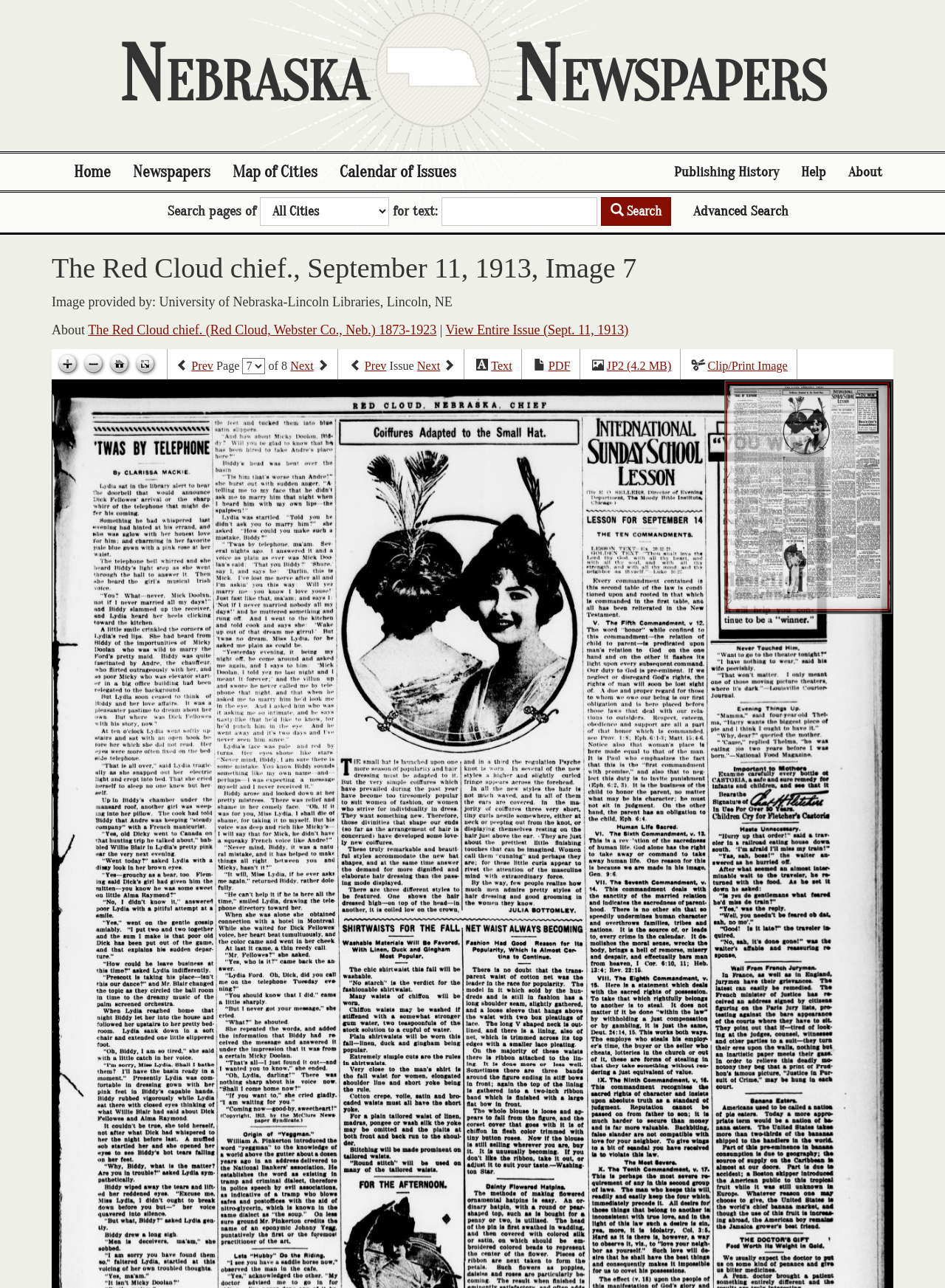Refer to the screenshot and give an in-depth answer to this question: What is the search function for on this page?

I found the answer by looking at the static text element that says 'Search pages of' and the searchbox element that allows users to input search terms, which indicates that the search function is for searching pages of the newspaper.